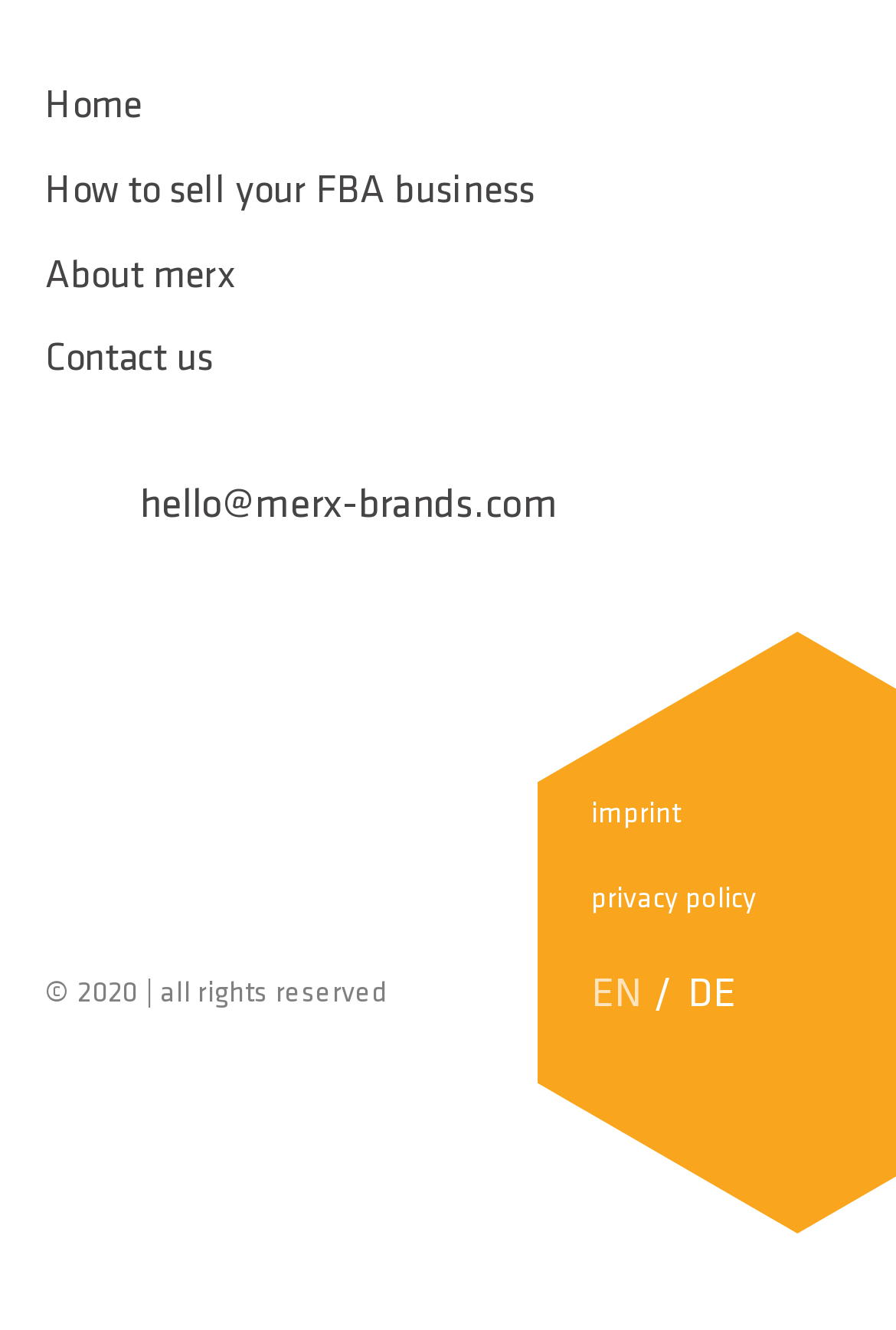Kindly determine the bounding box coordinates for the clickable area to achieve the given instruction: "contact merx".

[0.05, 0.256, 0.237, 0.284]